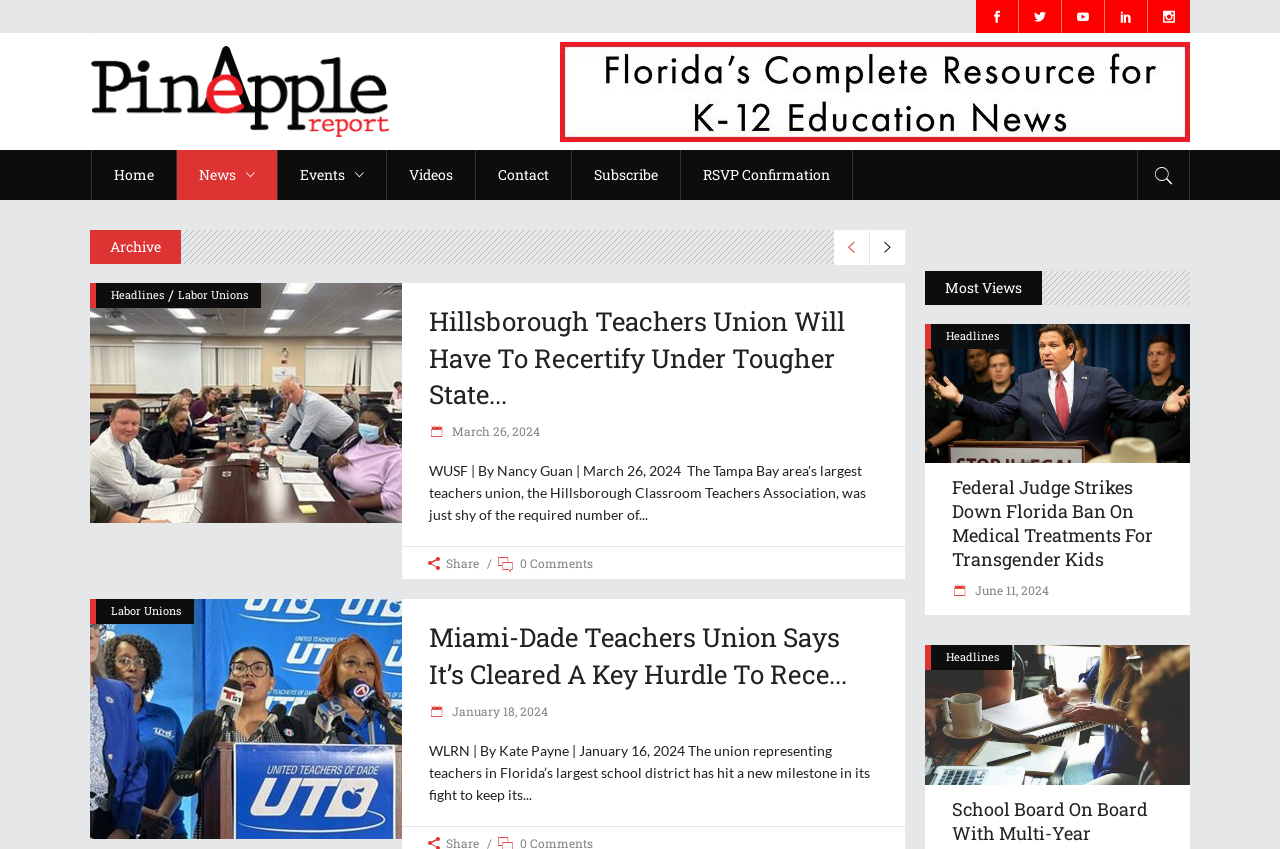Consider the image and give a detailed and elaborate answer to the question: 
Is there a search function on this webpage?

After examining the webpage's content and structure, I do not see a search function or a search bar. This suggests that the webpage does not provide a search function for users to find specific content or articles.